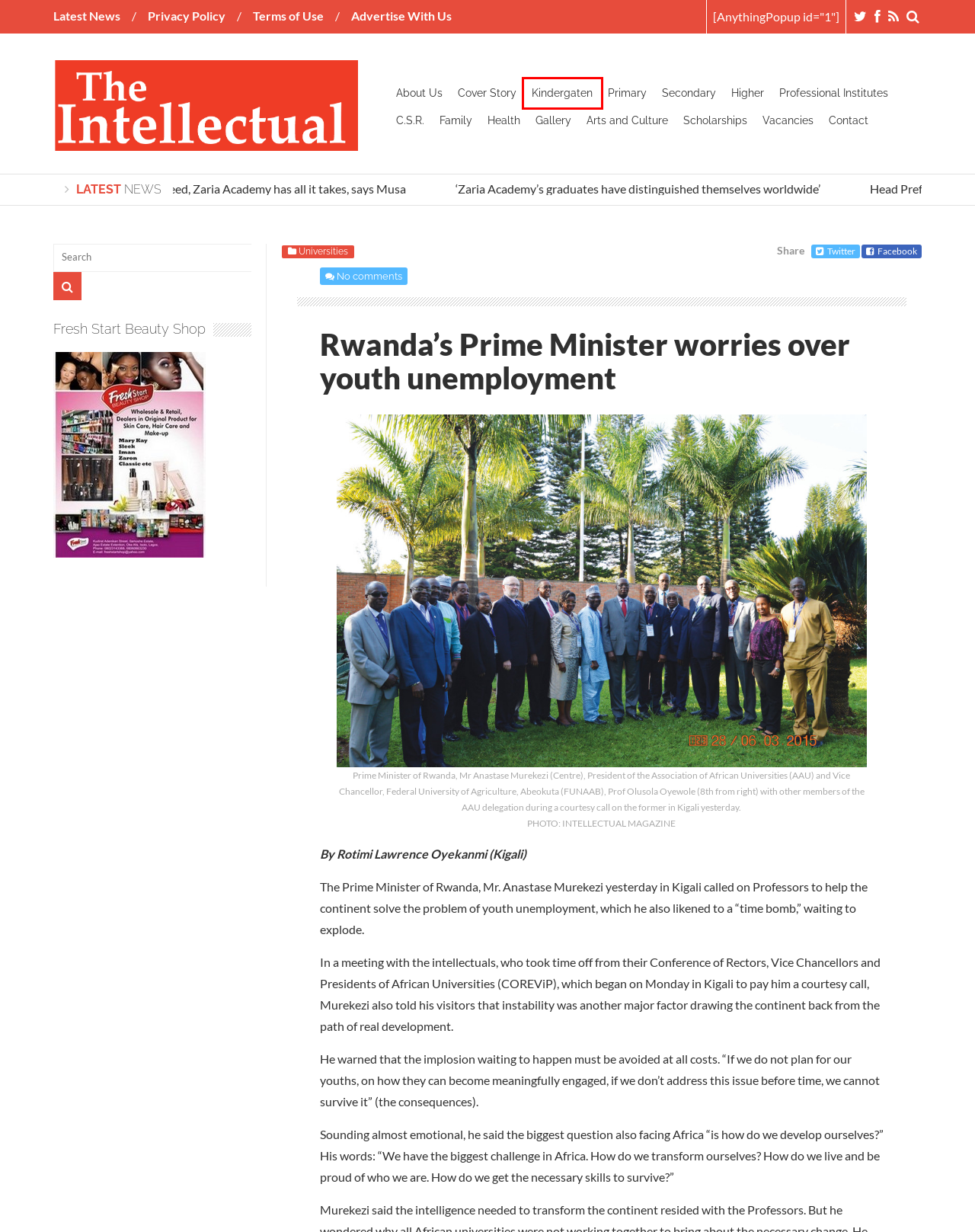Look at the screenshot of a webpage with a red bounding box and select the webpage description that best corresponds to the new page after clicking the element in the red box. Here are the options:
A. Arts and Culture | theintellectualmag
B. Cover Story | theintellectualmag
C. Advertise With Us | theintellectualmag
D. Kindergaten | theintellectualmag
E. Privacy Policy | theintellectualmag
F. Professional Institutes | theintellectualmag
G. Universities | theintellectualmag
H. Contact | theintellectualmag

D